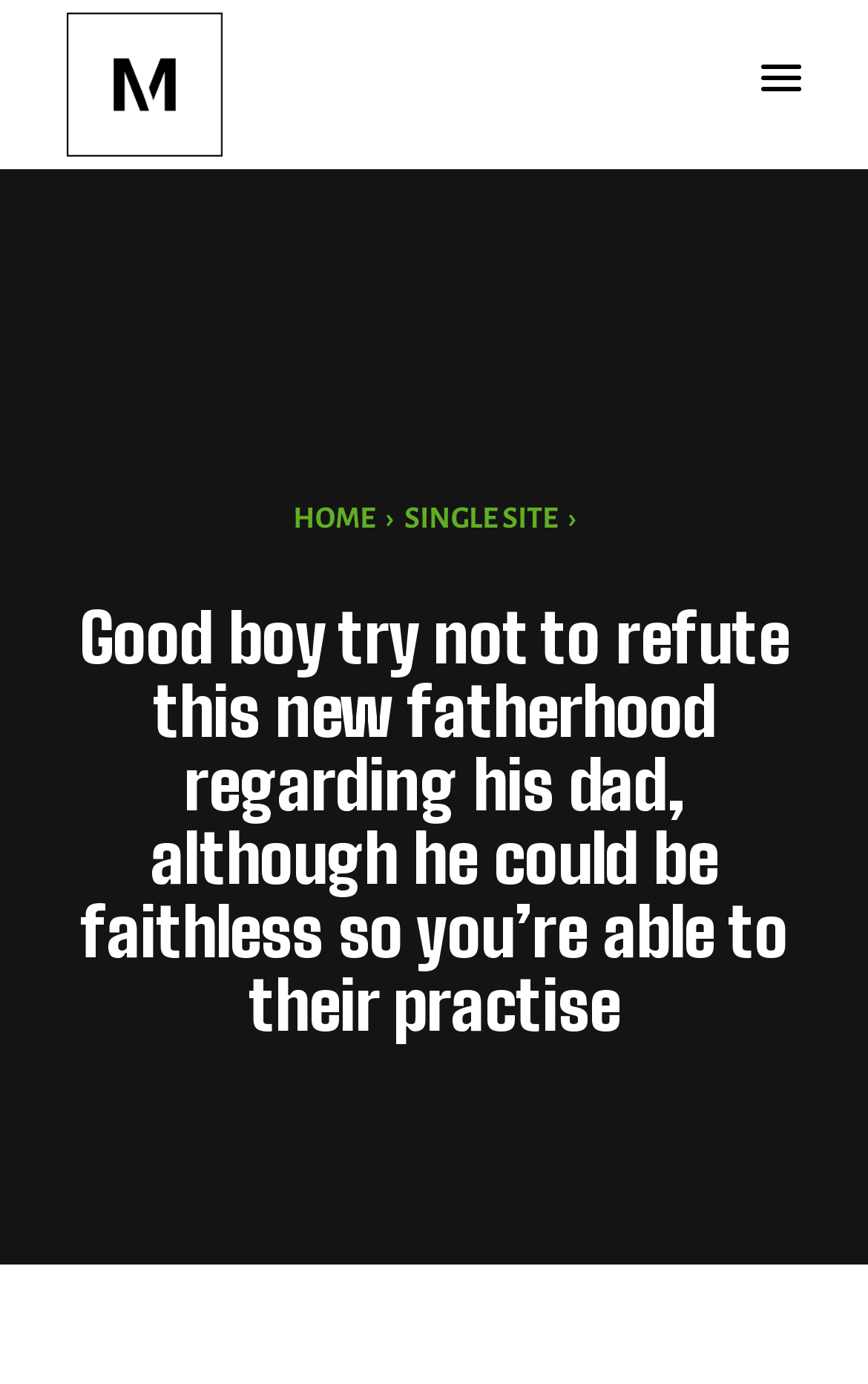Determine the bounding box for the described UI element: "alt="Logo"".

[0.077, 0.0, 0.256, 0.122]